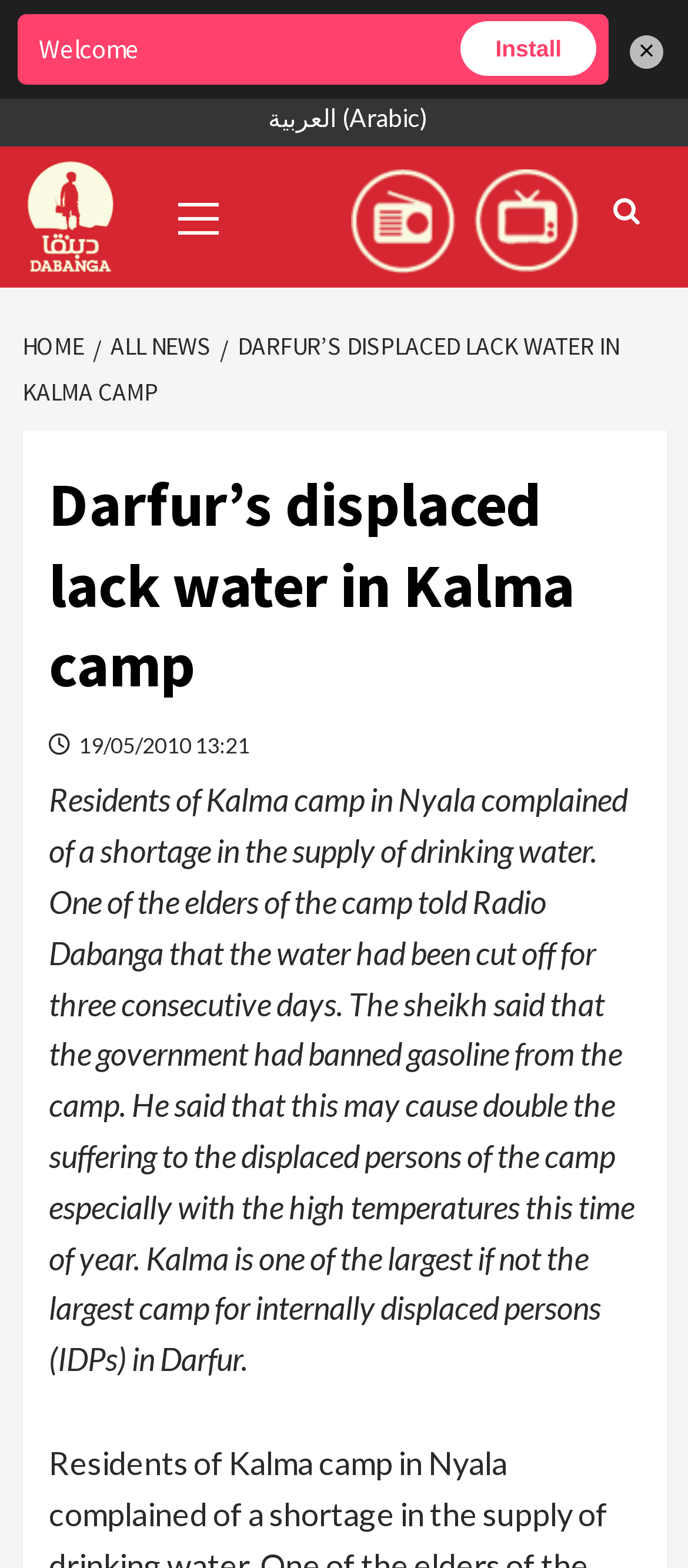How many consecutive days was the water cut off?
Offer a detailed and full explanation in response to the question.

According to the article, the sheikh said that the water had been cut off for three consecutive days, which implies that the water supply was stopped for three days in a row.